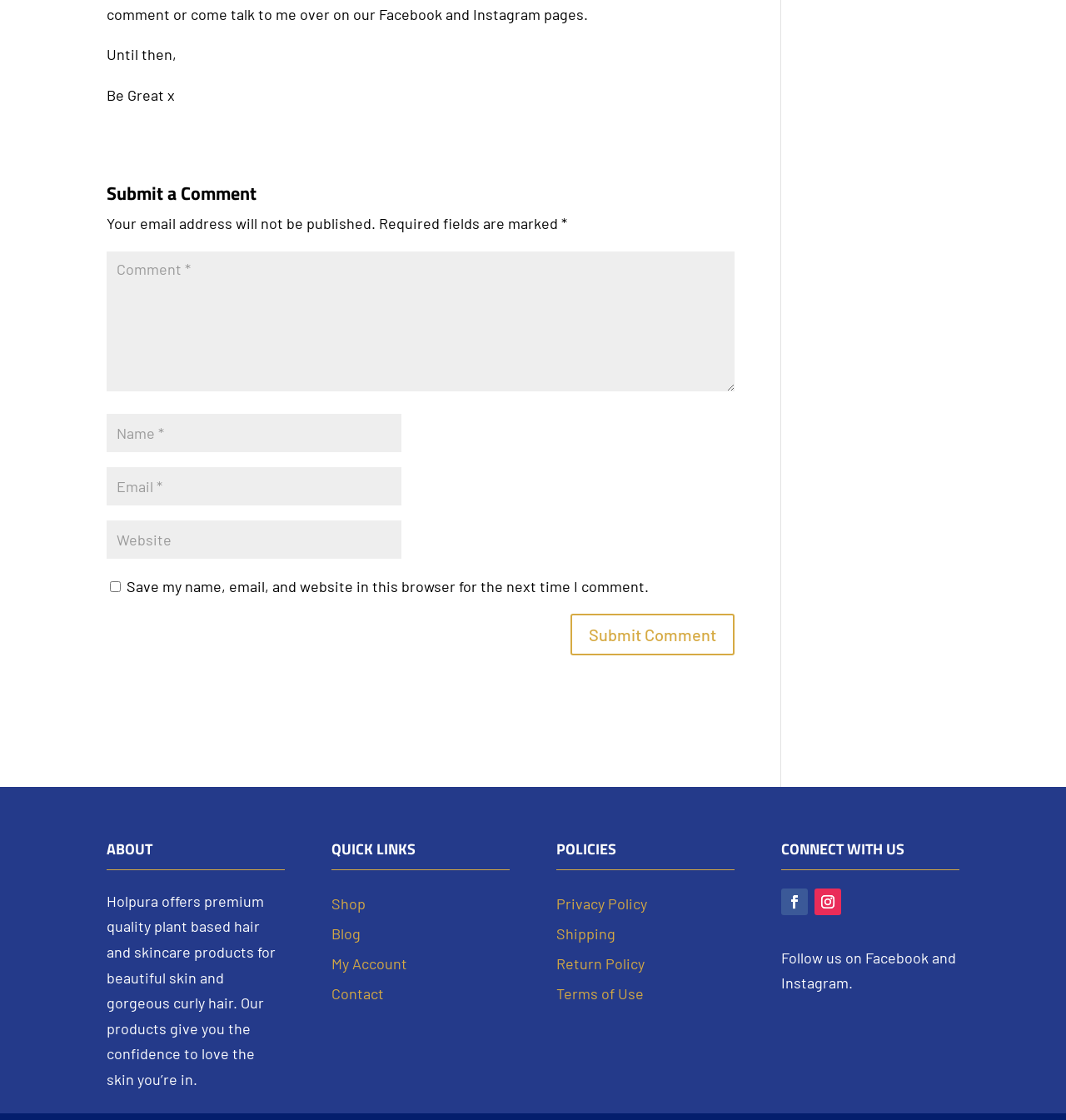Please provide the bounding box coordinates for the UI element as described: "input value="Email *" aria-describedby="email-notes" name="email"". The coordinates must be four floats between 0 and 1, represented as [left, top, right, bottom].

[0.1, 0.417, 0.377, 0.451]